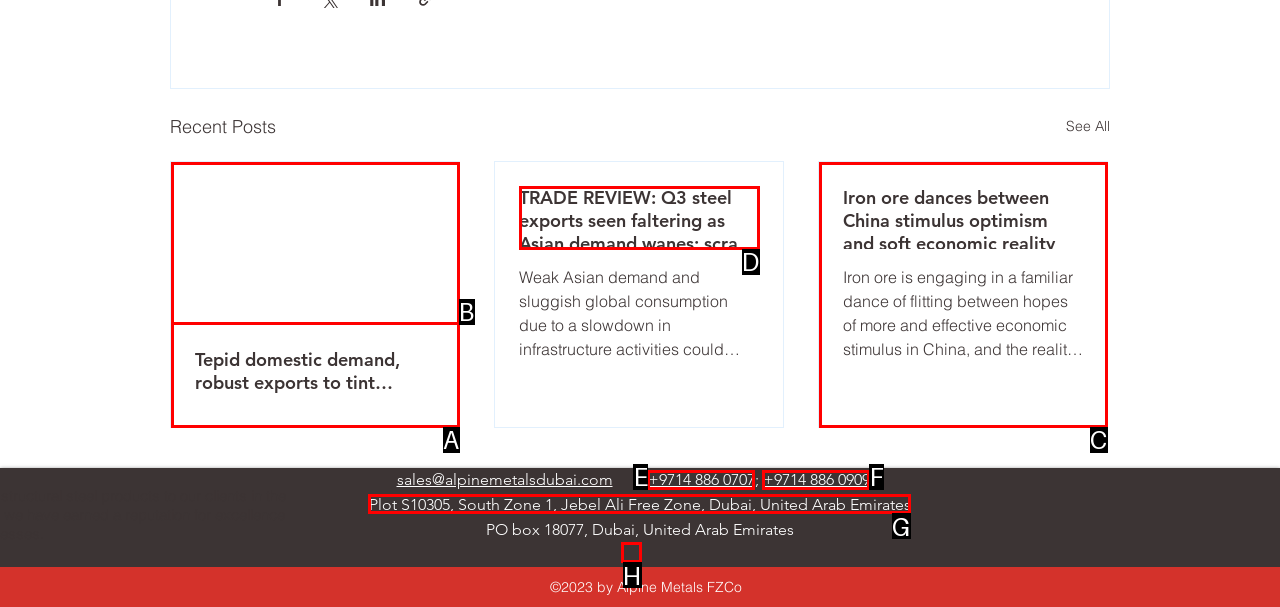Identify the correct HTML element to click to accomplish this task: View the company's address in Jebel Ali Free Zone
Respond with the letter corresponding to the correct choice.

G